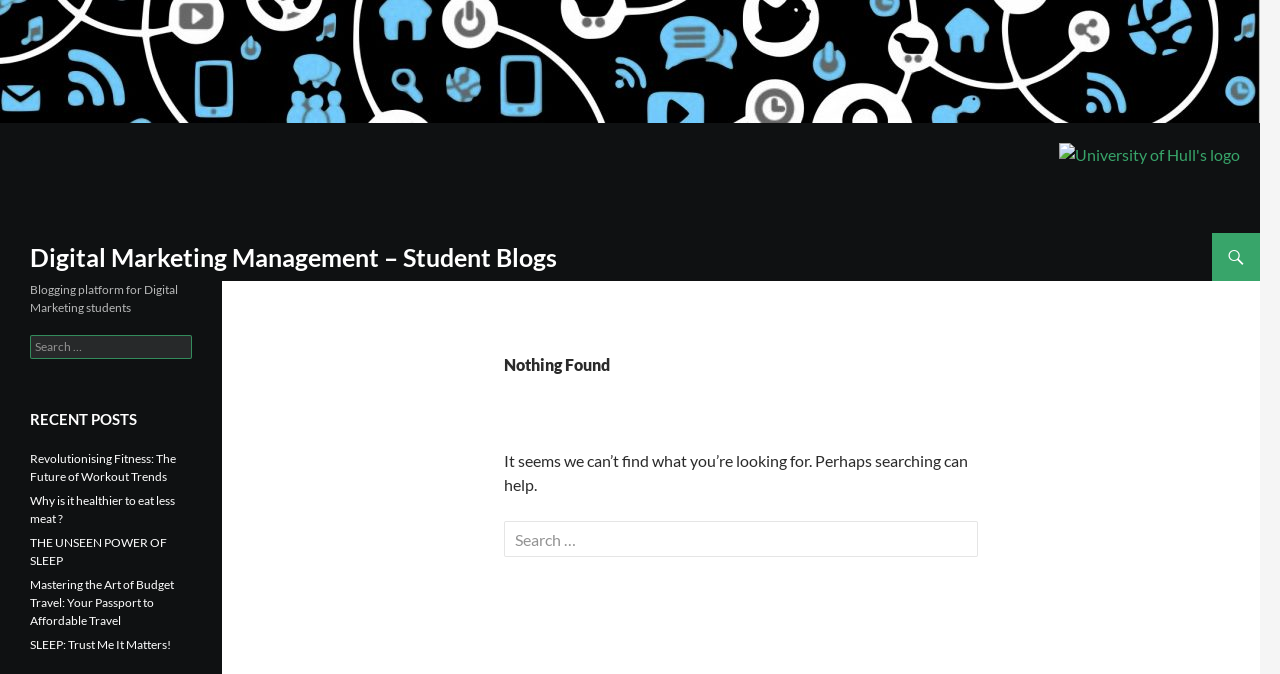Explain the features and main sections of the webpage comprehensively.

This webpage is a blogging platform for Digital Marketing students at the University of Hull. At the top left, there is a logo of the University of Hull. Below the logo, there is a heading that reads "Digital Marketing Management – Student Blogs". 

To the right of the heading, there is a search link labeled "Search" and a link labeled "SKIP TO CONTENT". 

The main content area is divided into two sections. The top section has a header with a heading that reads "Nothing Found" and a paragraph of text that says "It seems we can’t find what you’re looking for. Perhaps searching can help." Below this, there is a search box with a label "Search for:". 

The second section has a heading that reads "Blogging platform for Digital Marketing students". Below this, there is another search box with the same label "Search for:". 

Further down, there is a heading that reads "RECENT POSTS". Below this, there are five links to recent blog posts, including "Revolutionising Fitness: The Future of Workout Trends", "Why is it healthier to eat less meat?", "THE UNSEEN POWER OF SLEEP", "Mastering the Art of Budget Travel: Your Passport to Affordable Travel", and "SLEEP: Trust Me It Matters!".